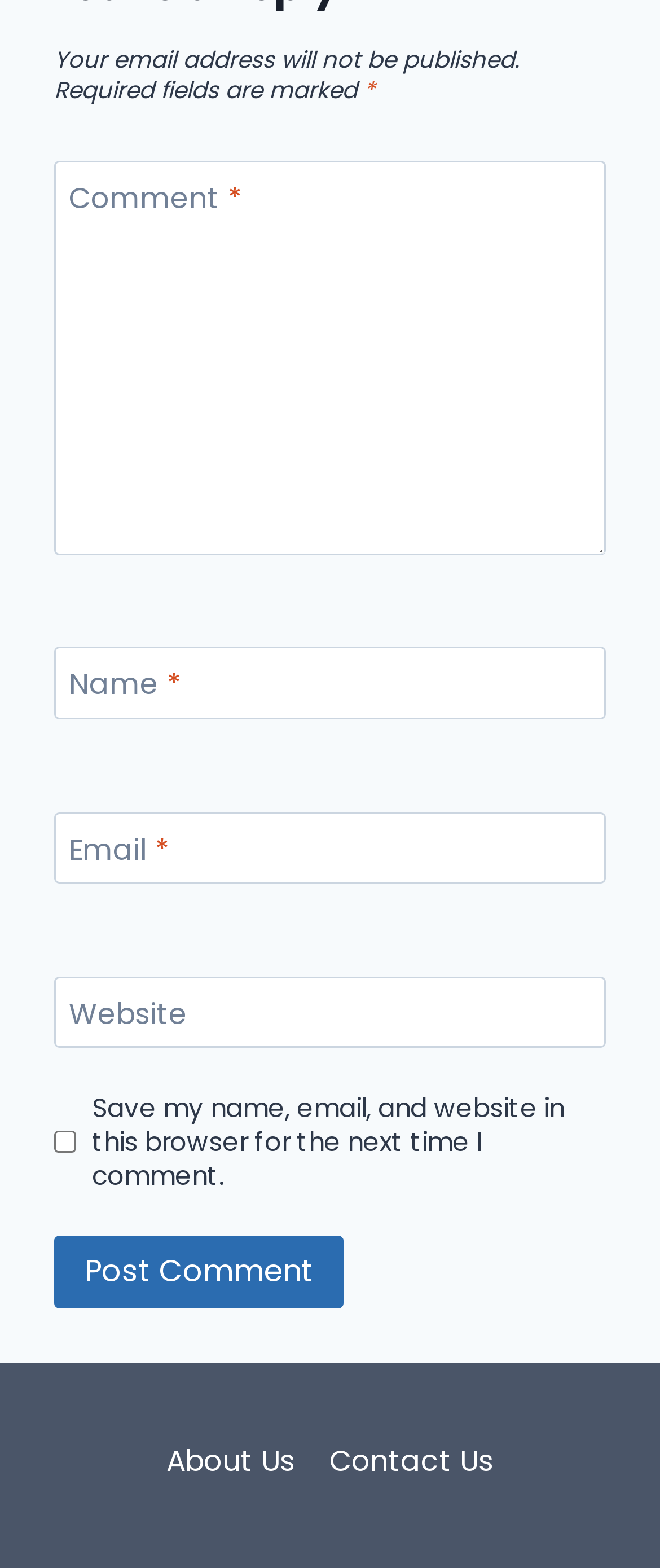Locate the bounding box coordinates of the element you need to click to accomplish the task described by this instruction: "Type your name".

[0.082, 0.413, 0.918, 0.459]